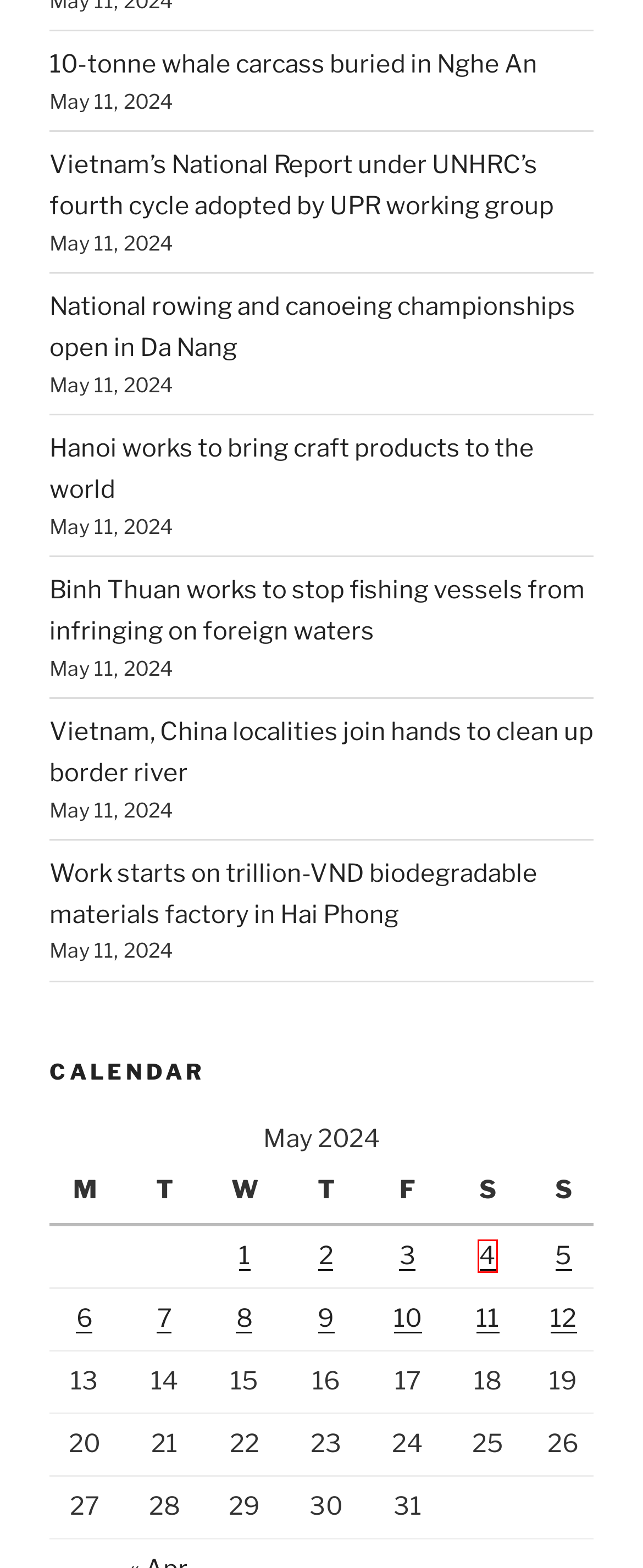A screenshot of a webpage is given, featuring a red bounding box around a UI element. Please choose the webpage description that best aligns with the new webpage after clicking the element in the bounding box. These are the descriptions:
A. May 4, 2024
B. 10-tonne whale carcass buried in Nghe An
C. May 1, 2024
D. May 5, 2024
E. Vietnam’s National Report under UNHRC’s fourth cycle adopted by UPR working group
F. May 10, 2024
G. Work starts on trillion-VND biodegradable materials factory in Hai Phong
H. National rowing and canoeing championships open in Da Nang

A